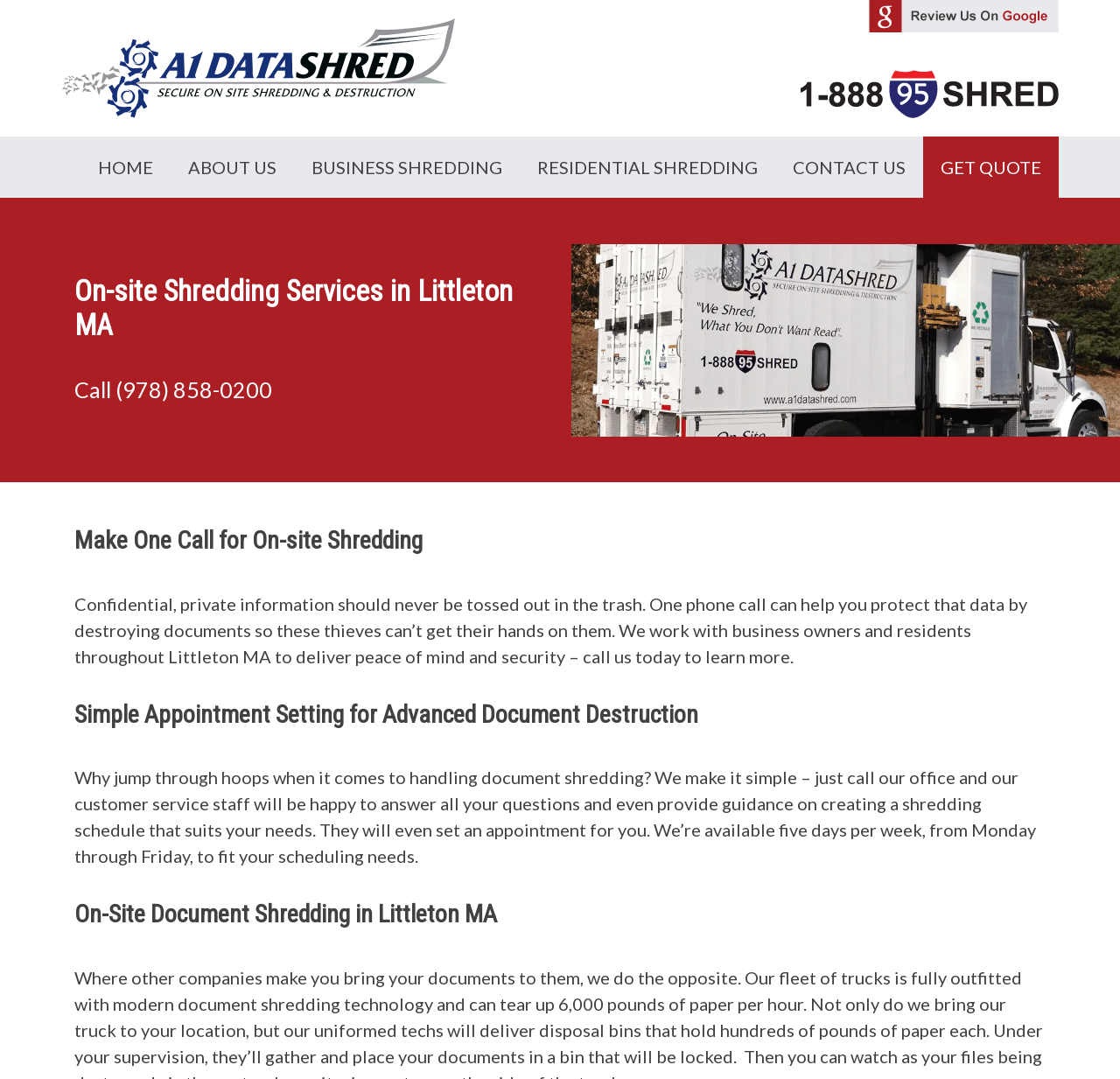What is the phone number to call for a quote?
Please provide a single word or phrase in response based on the screenshot.

(978) 858-0200